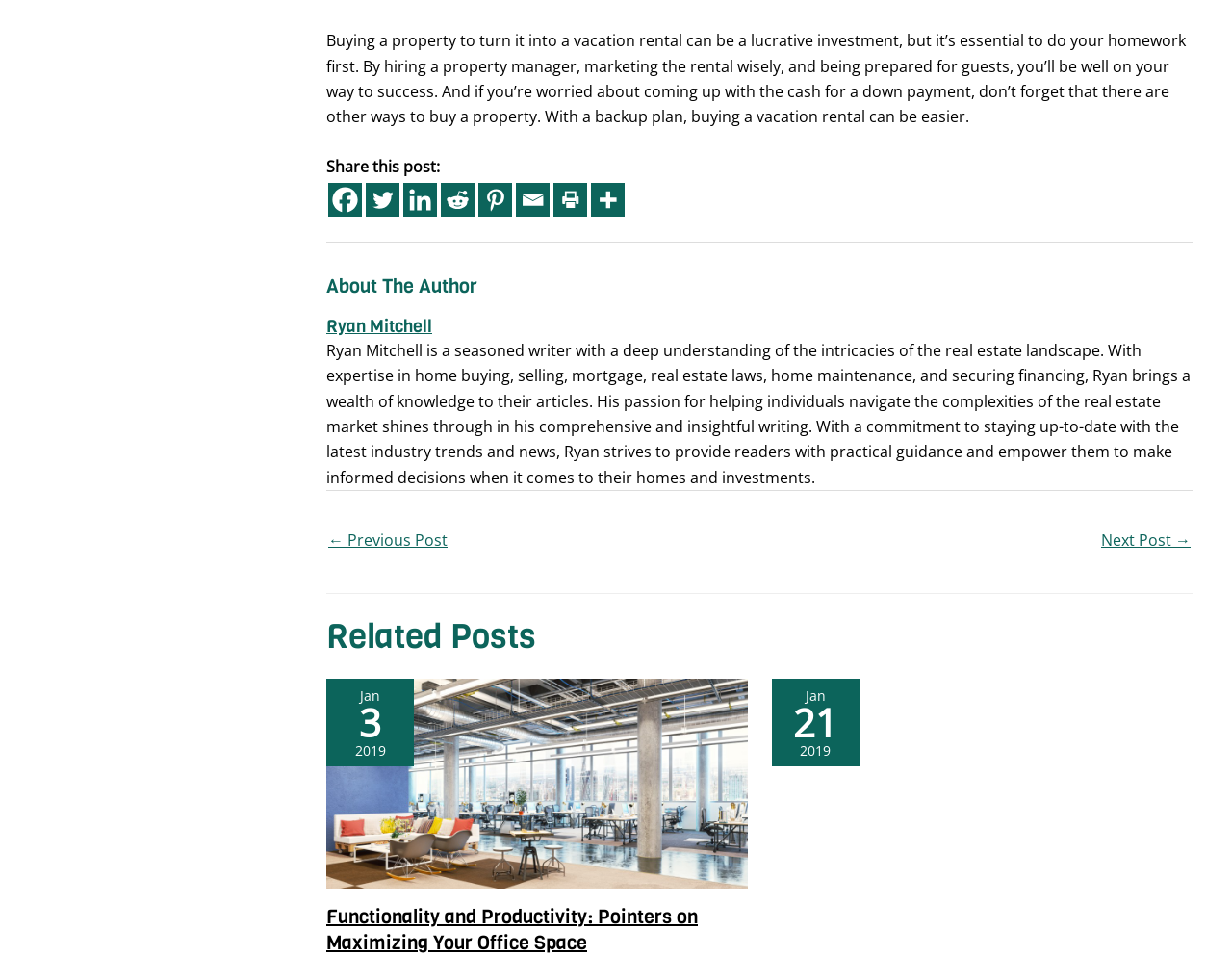Determine the bounding box coordinates for the clickable element required to fulfill the instruction: "Go to About page". Provide the coordinates as four float numbers between 0 and 1, i.e., [left, top, right, bottom].

None